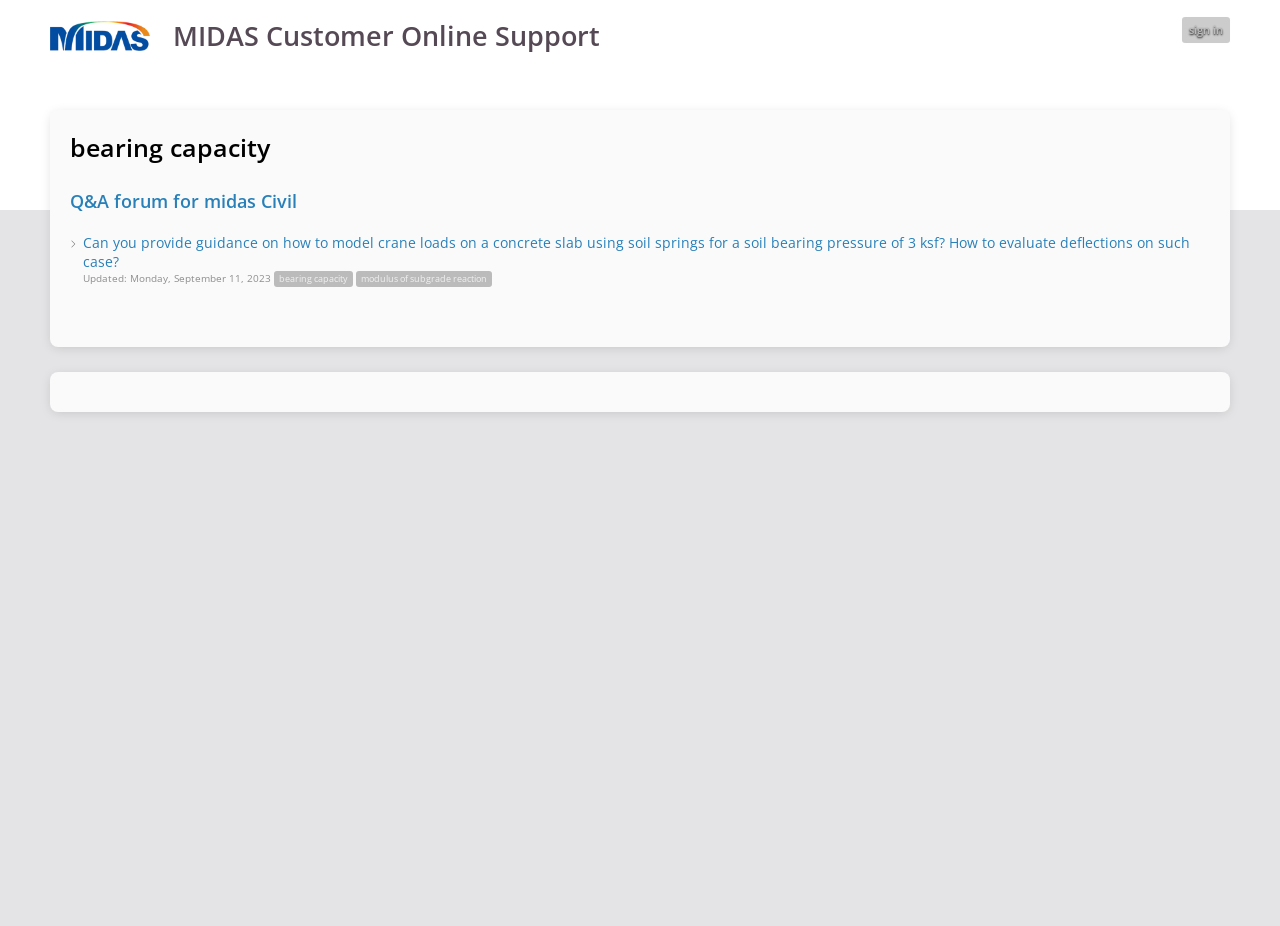What is the topic of the Q&A forum?
Craft a detailed and extensive response to the question.

The Q&A forum link is located below the heading 'bearing capacity', and it is specified as 'Q&A forum for midas Civil', indicating that the topic of the forum is related to midas Civil.